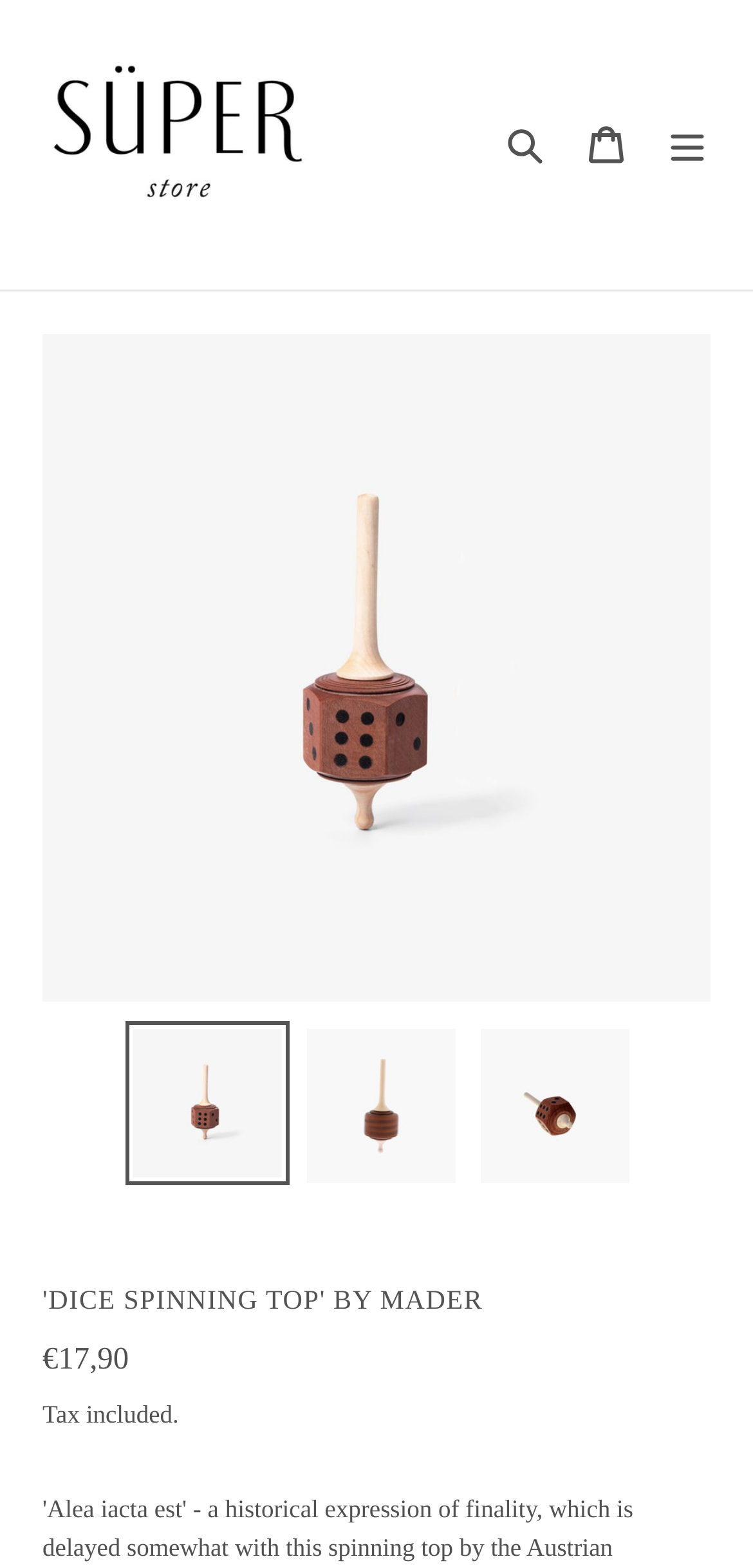Based on the image, please elaborate on the answer to the following question:
What is the function of the button with the text 'Search'?

I inferred the answer by looking at the button element with the text 'Search', which is likely to be used for searching purposes.